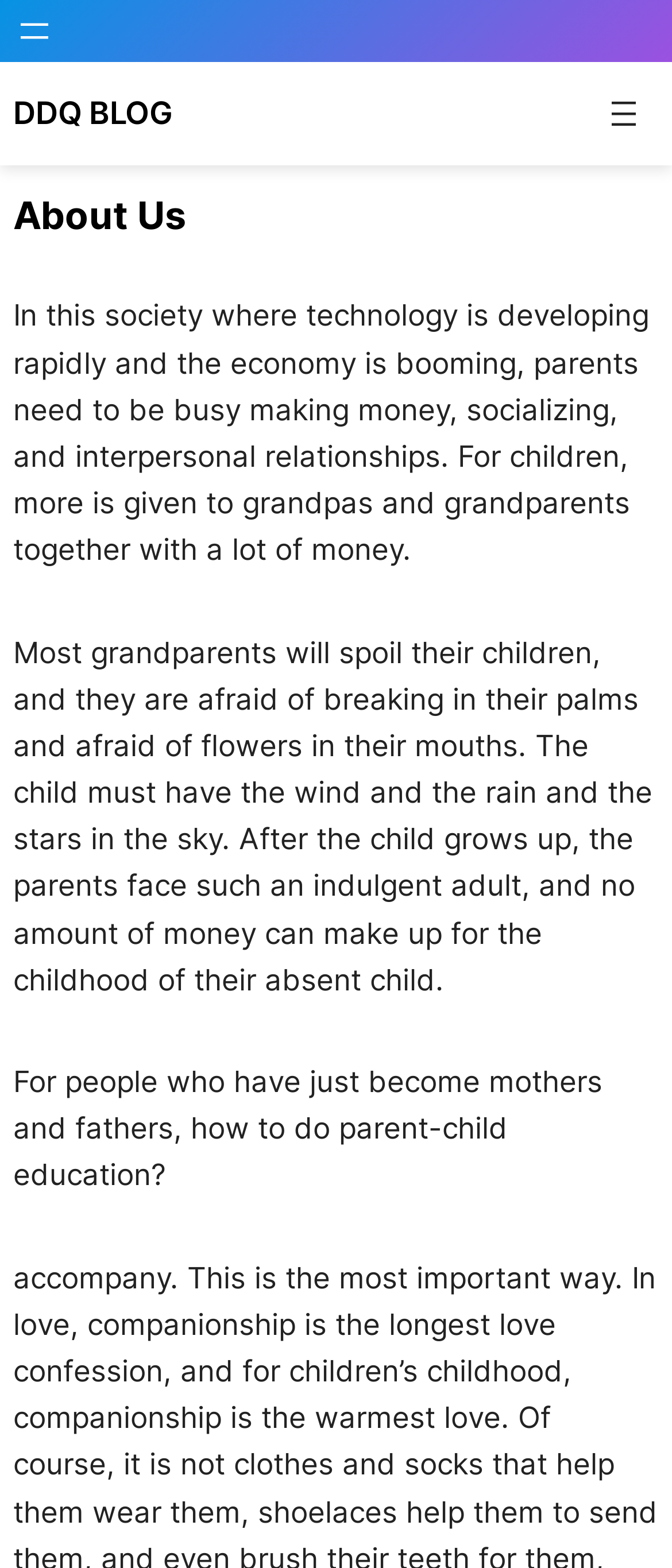Provide the bounding box coordinates of the HTML element this sentence describes: "aria-label="Open menu"". The bounding box coordinates consist of four float numbers between 0 and 1, i.e., [left, top, right, bottom].

[0.02, 0.007, 0.082, 0.033]